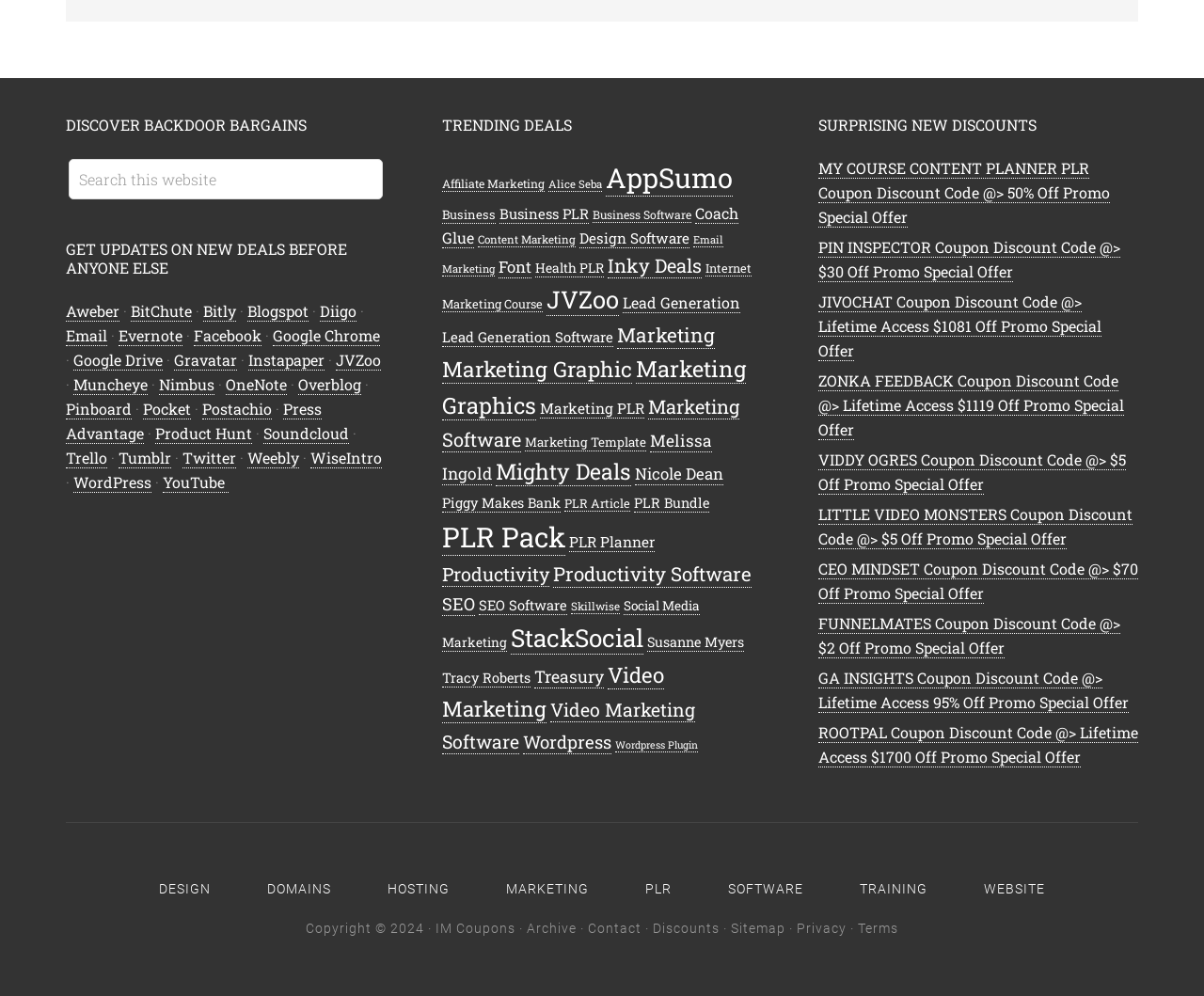Identify the bounding box coordinates of the element that should be clicked to fulfill this task: "Choose the right kayak for your needs". The coordinates should be provided as four float numbers between 0 and 1, i.e., [left, top, right, bottom].

None